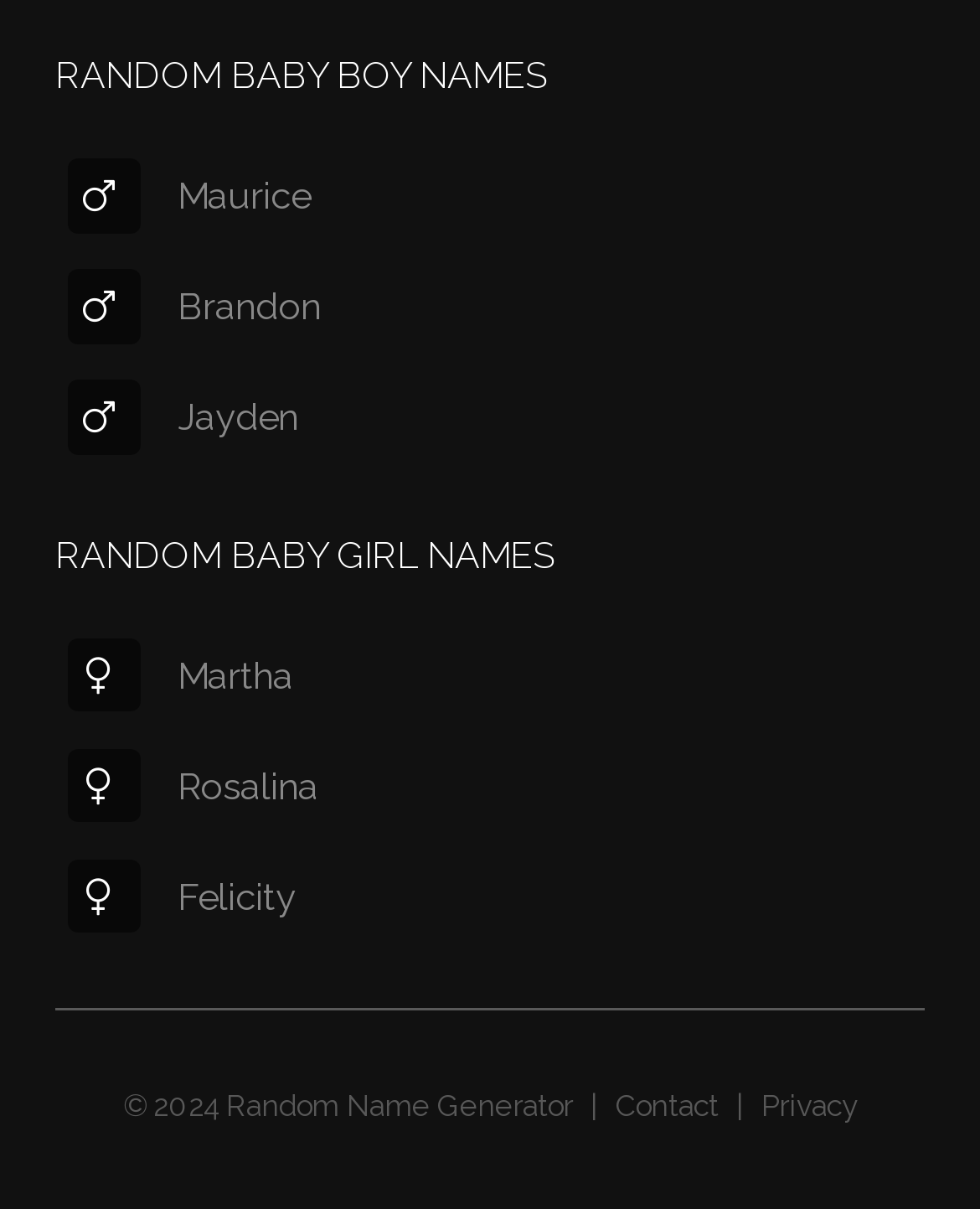Locate the bounding box coordinates of the UI element described by: "Random Name Generator". The bounding box coordinates should consist of four float numbers between 0 and 1, i.e., [left, top, right, bottom].

[0.231, 0.9, 0.585, 0.929]